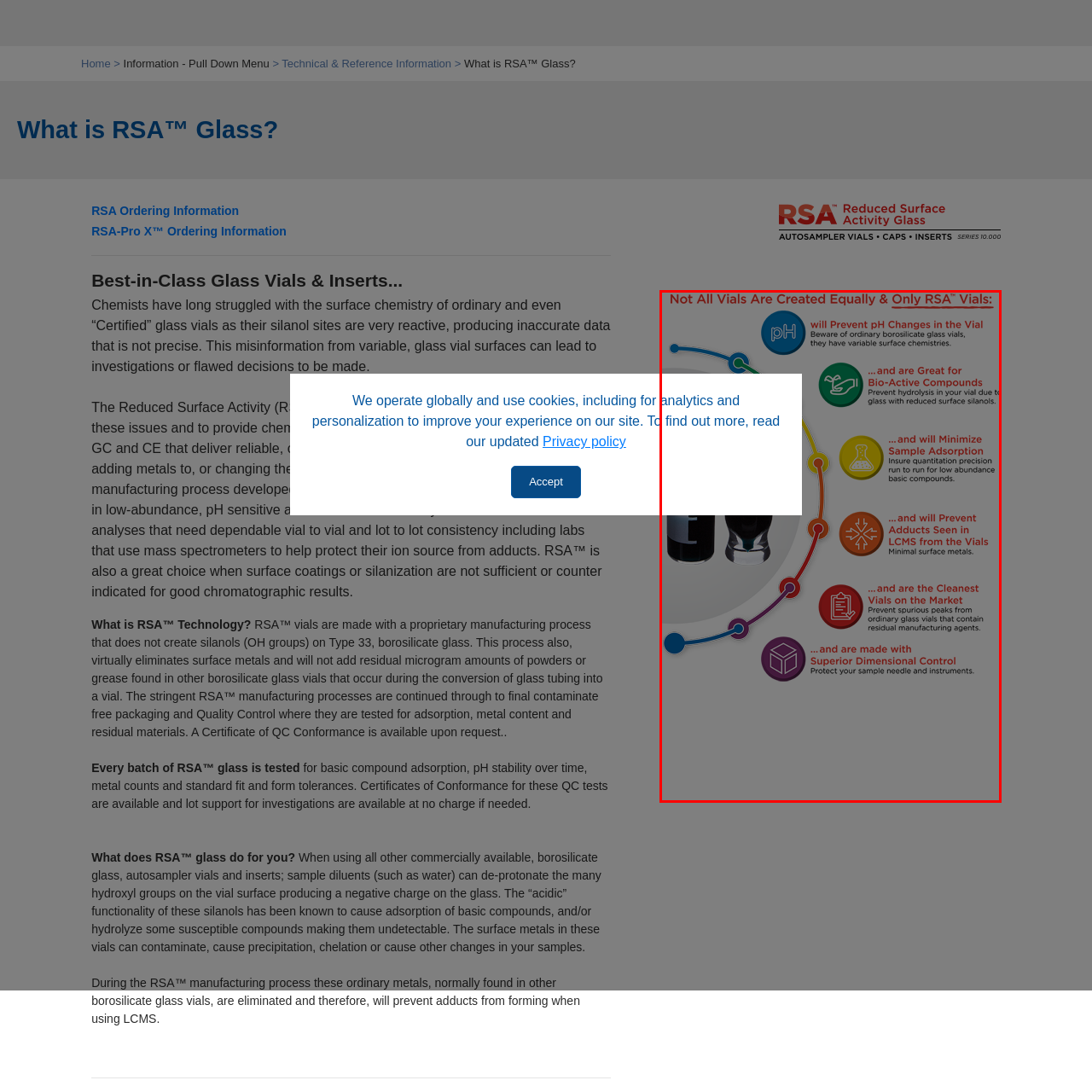Look at the image inside the red boundary and respond to the question with a single word or phrase: What is prevented by RSA vials in LCMS analyses?

adducts